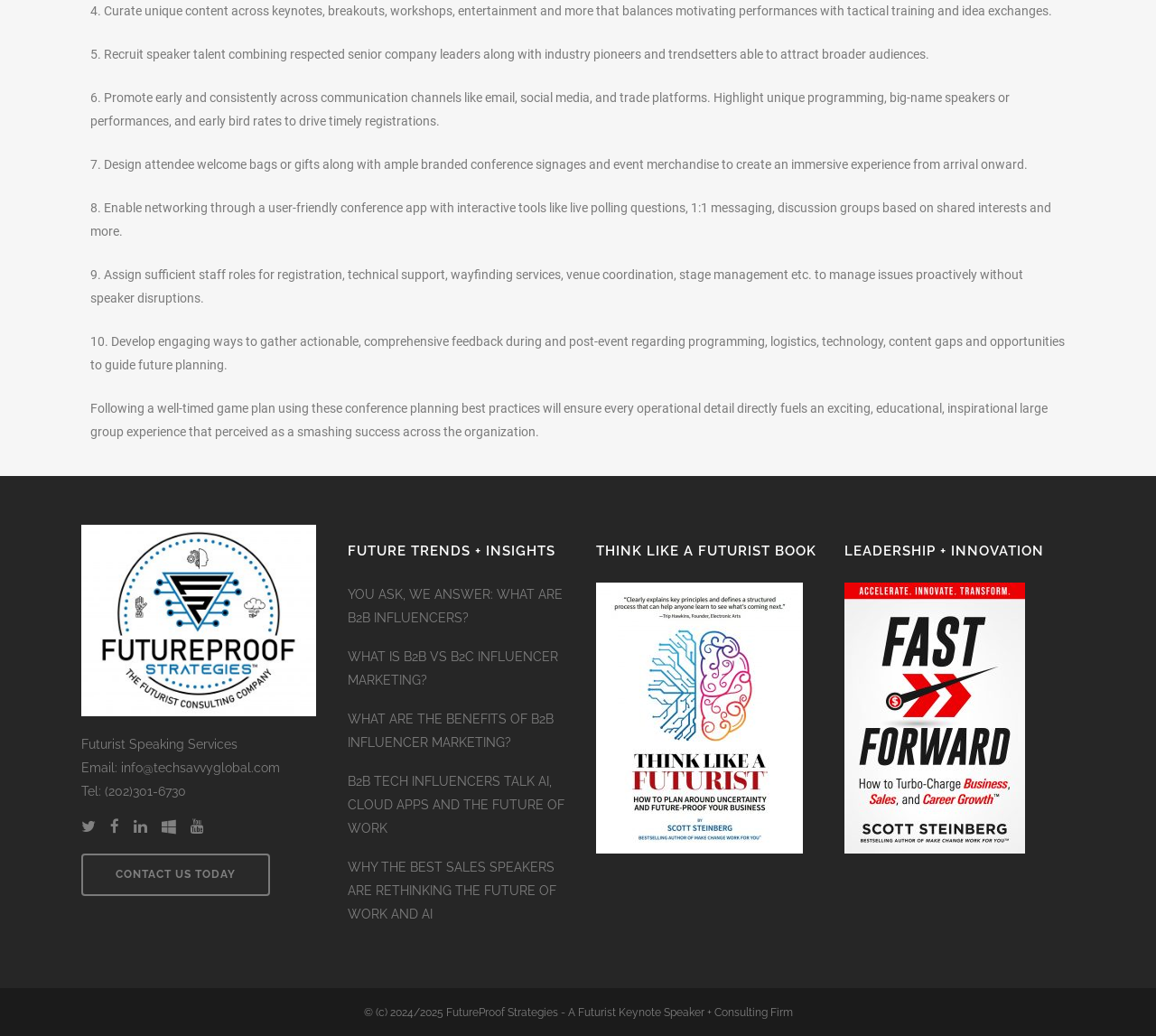Provide the bounding box coordinates for the UI element described in this sentence: "parent_node: LEADERSHIP + INNOVATION". The coordinates should be four float values between 0 and 1, i.e., [left, top, right, bottom].

[0.73, 0.813, 0.887, 0.827]